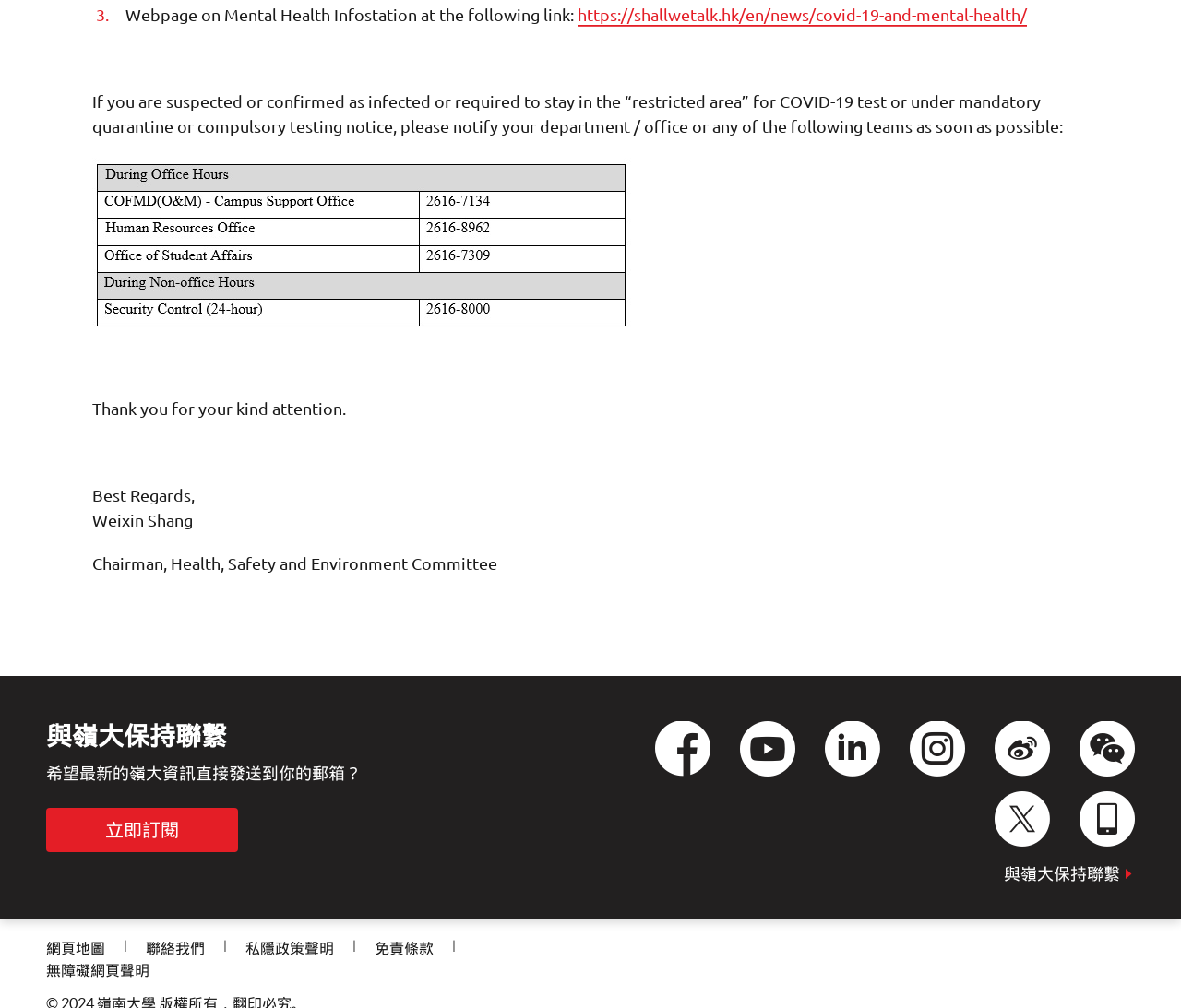Indicate the bounding box coordinates of the element that needs to be clicked to satisfy the following instruction: "follow on facebook". The coordinates should be four float numbers between 0 and 1, i.e., [left, top, right, bottom].

[0.555, 0.715, 0.602, 0.77]